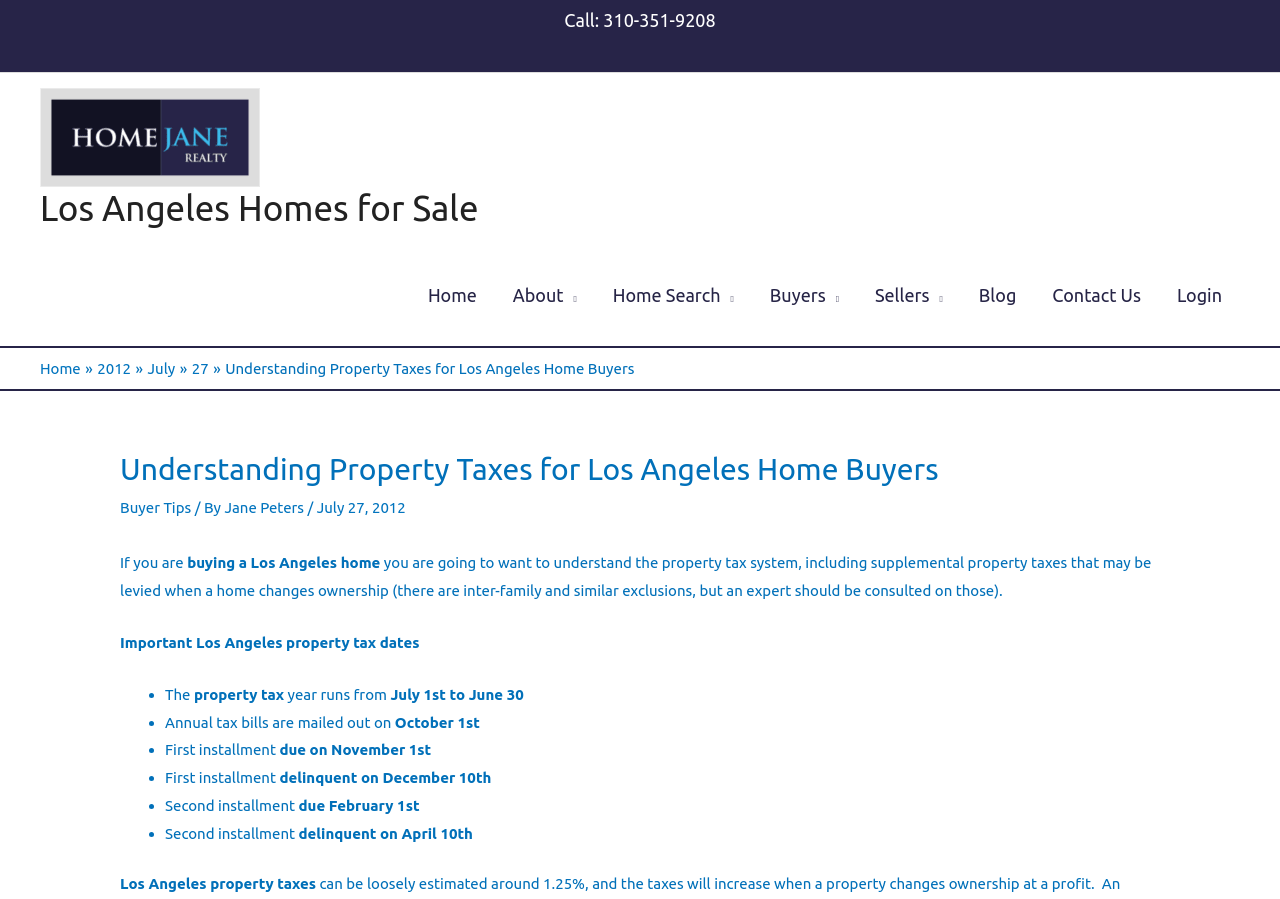Locate the bounding box coordinates of the segment that needs to be clicked to meet this instruction: "Leave a reply".

None